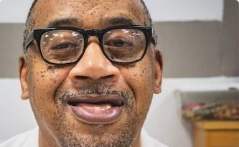Give an elaborate caption for the image.

The image features Ernest Johnson, who is known for his execution in Missouri. He is depicted smiling, wearing glasses, and showcasing a demeanor that reflects a moment of calm. The setting appears to be indoors, with a neutral background that suggests a confinement environment. Johnson's story, marked by significant life events and legal challenges, draws attention to discussions around justice, morality, and the implications of capital punishment. His case has been a focal point in conversations regarding the death penalty in the United States, highlighting the complexities surrounding individual stories within the broader systemic framework.